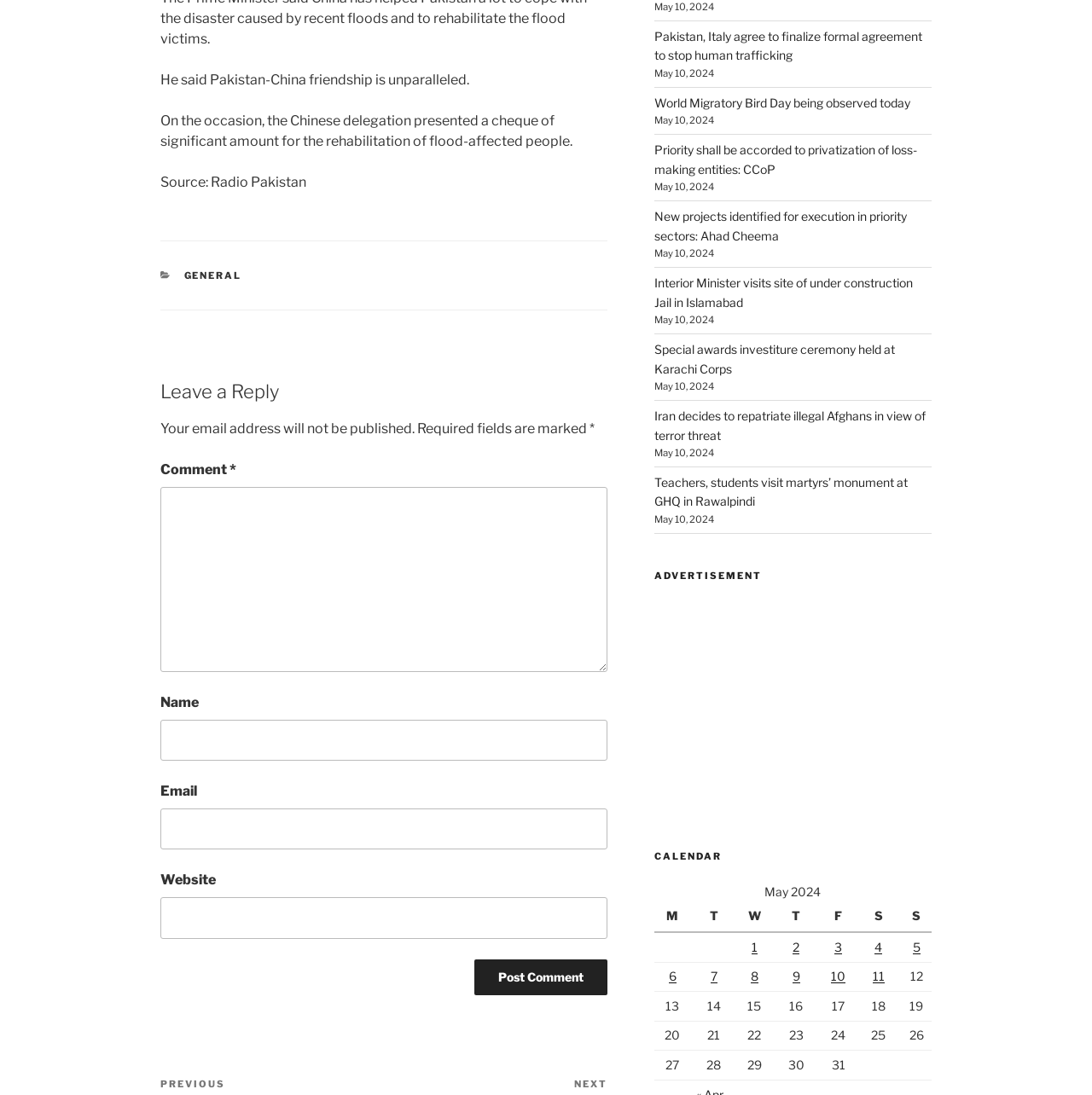Based on the element description name="submit" value="Post Comment", identify the bounding box coordinates for the UI element. The coordinates should be in the format (top-left x, top-left y, bottom-right x, bottom-right y) and within the 0 to 1 range.

[0.435, 0.876, 0.556, 0.909]